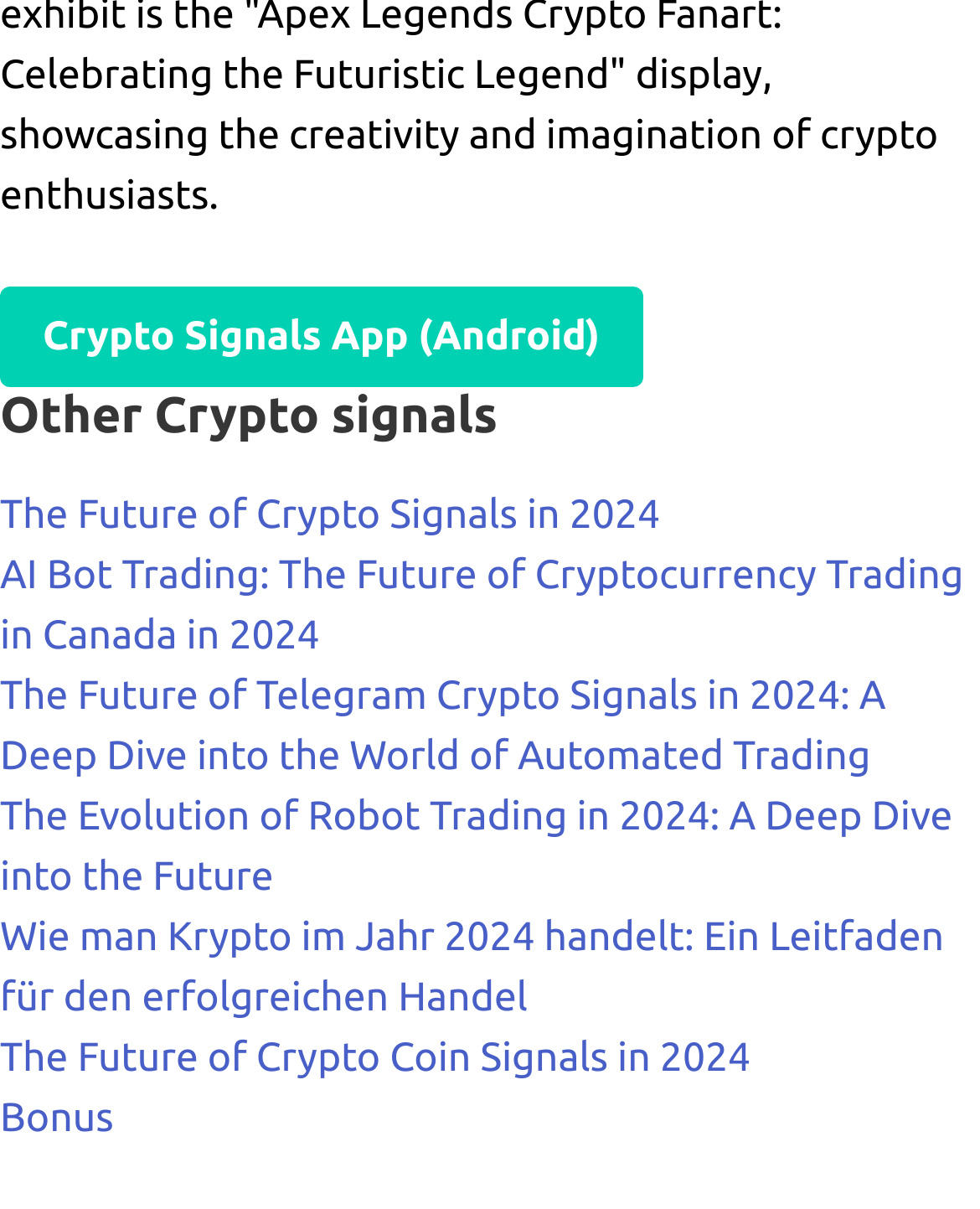Refer to the screenshot and answer the following question in detail:
What is the theme of the first link?

The first link on the webpage has a title 'Crypto Signals App (Android)', which suggests that the theme of the link is related to a crypto signals app for Android devices.